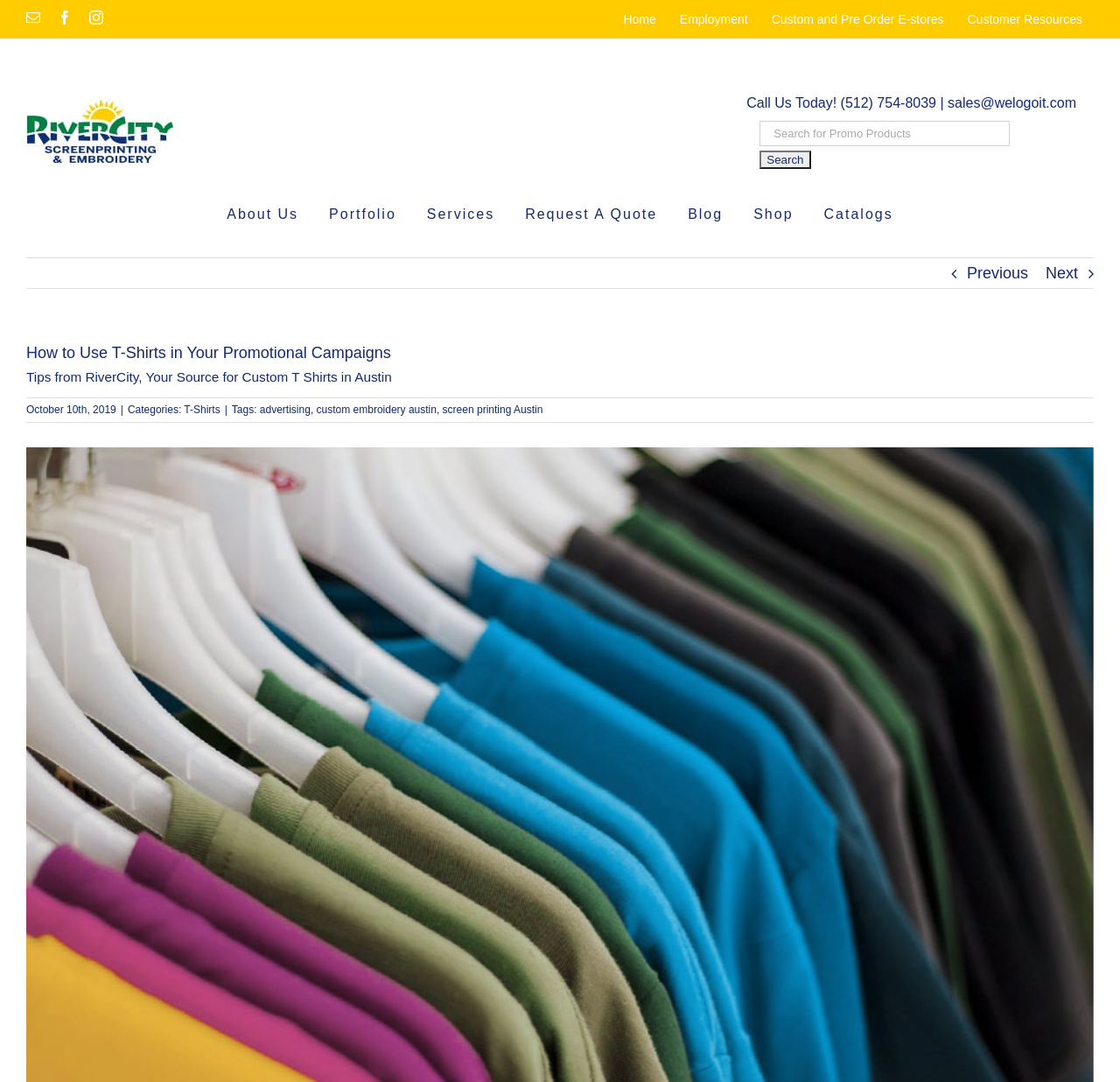Give the bounding box coordinates for the element described as: "Custom and Pre Order E-stores".

[0.679, 0.0, 0.853, 0.036]